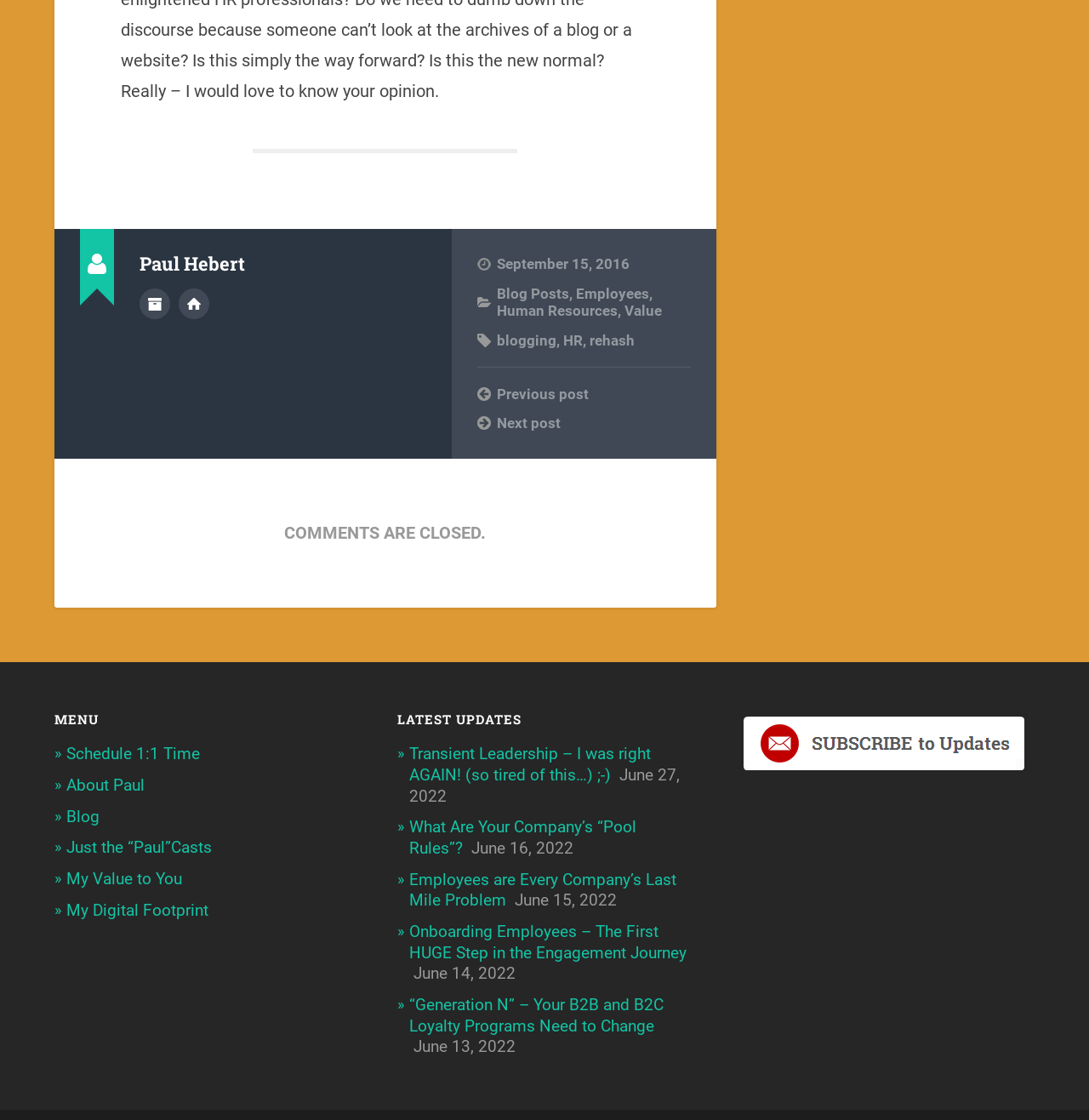Determine the coordinates of the bounding box that should be clicked to complete the instruction: "Visit author website". The coordinates should be represented by four float numbers between 0 and 1: [left, top, right, bottom].

[0.164, 0.258, 0.192, 0.285]